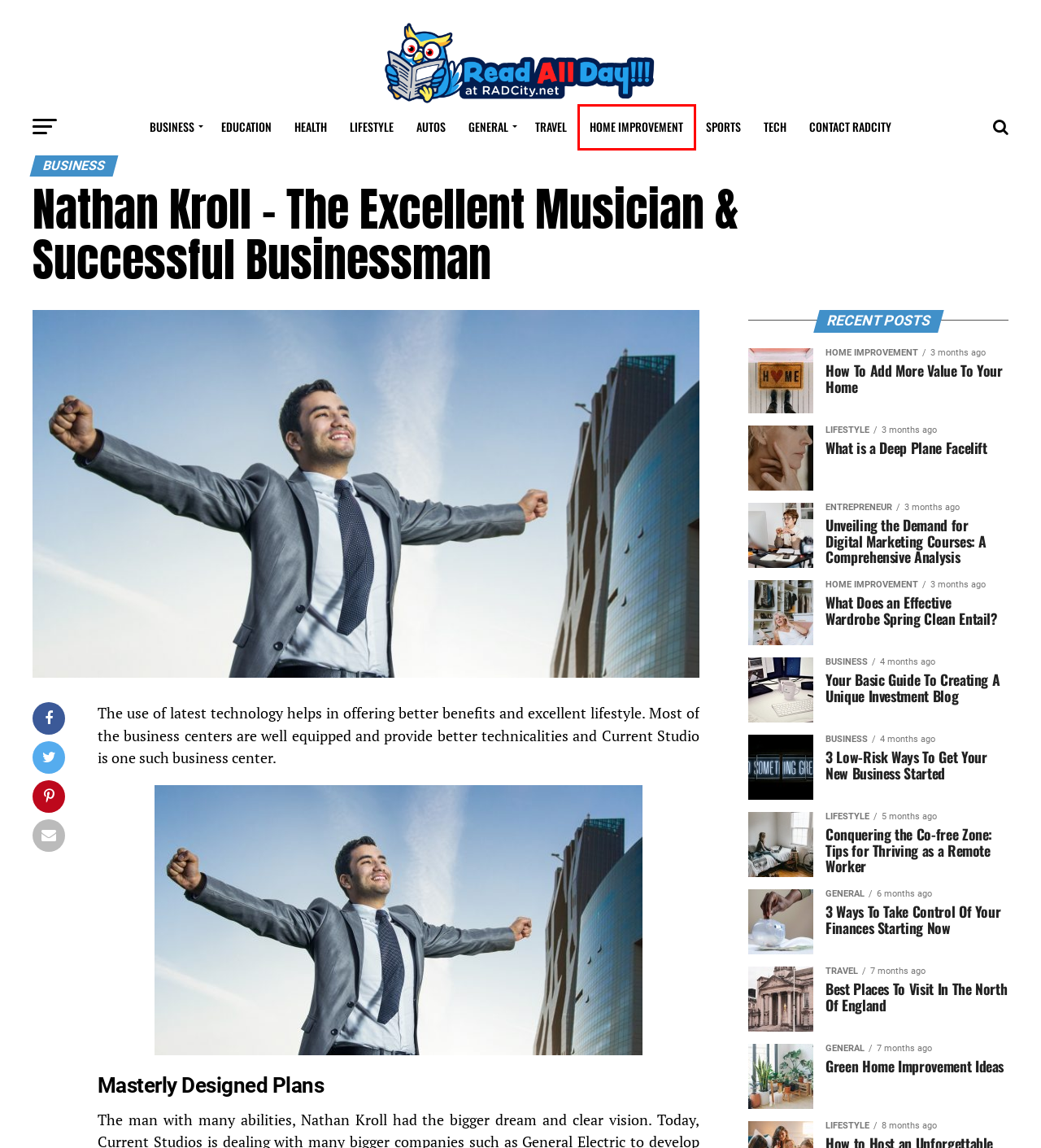You have a screenshot of a webpage with a red rectangle bounding box around a UI element. Choose the best description that matches the new page after clicking the element within the bounding box. The candidate descriptions are:
A. Travel
B. Sports
C. General
D. Health
E. Business
F. Lifestyle
G. Home Improvement
H. Education

G